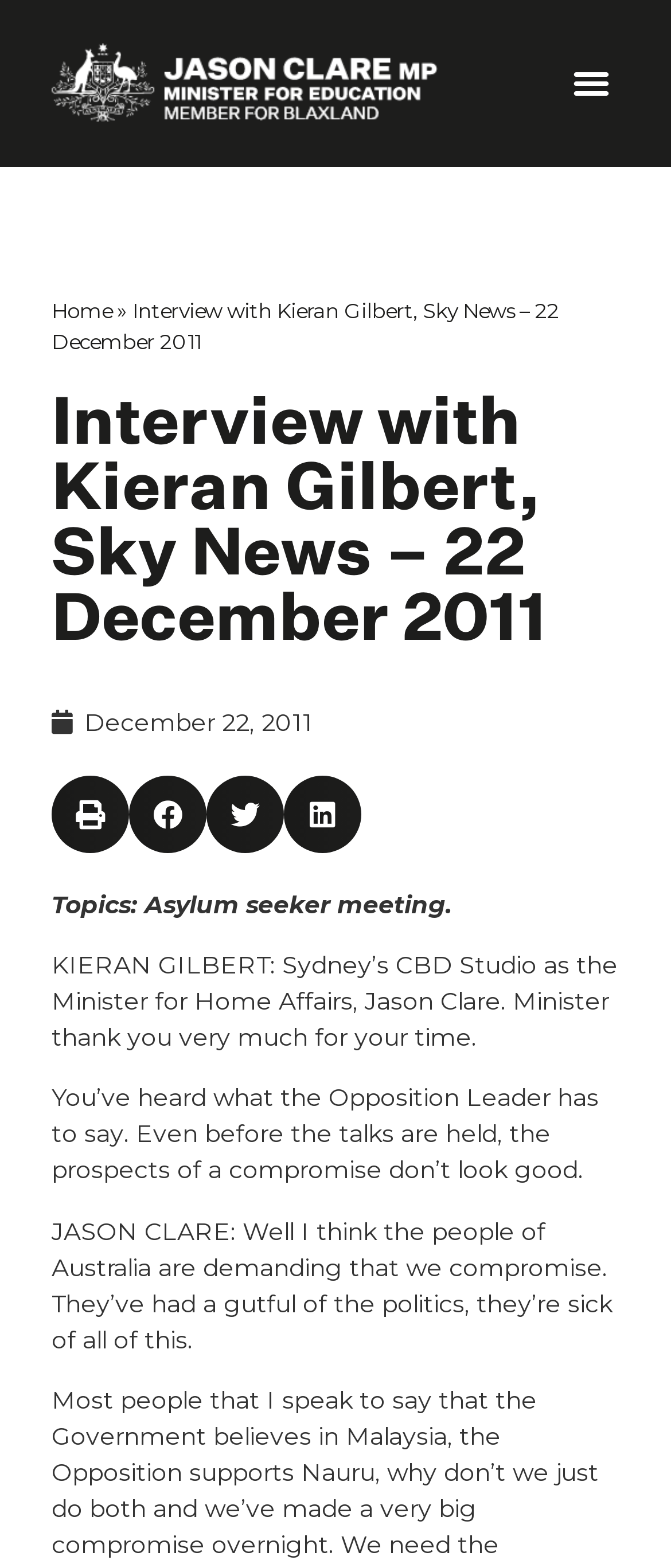Who is the Minister for Home Affairs?
Answer the question with a single word or phrase, referring to the image.

Jason Clare